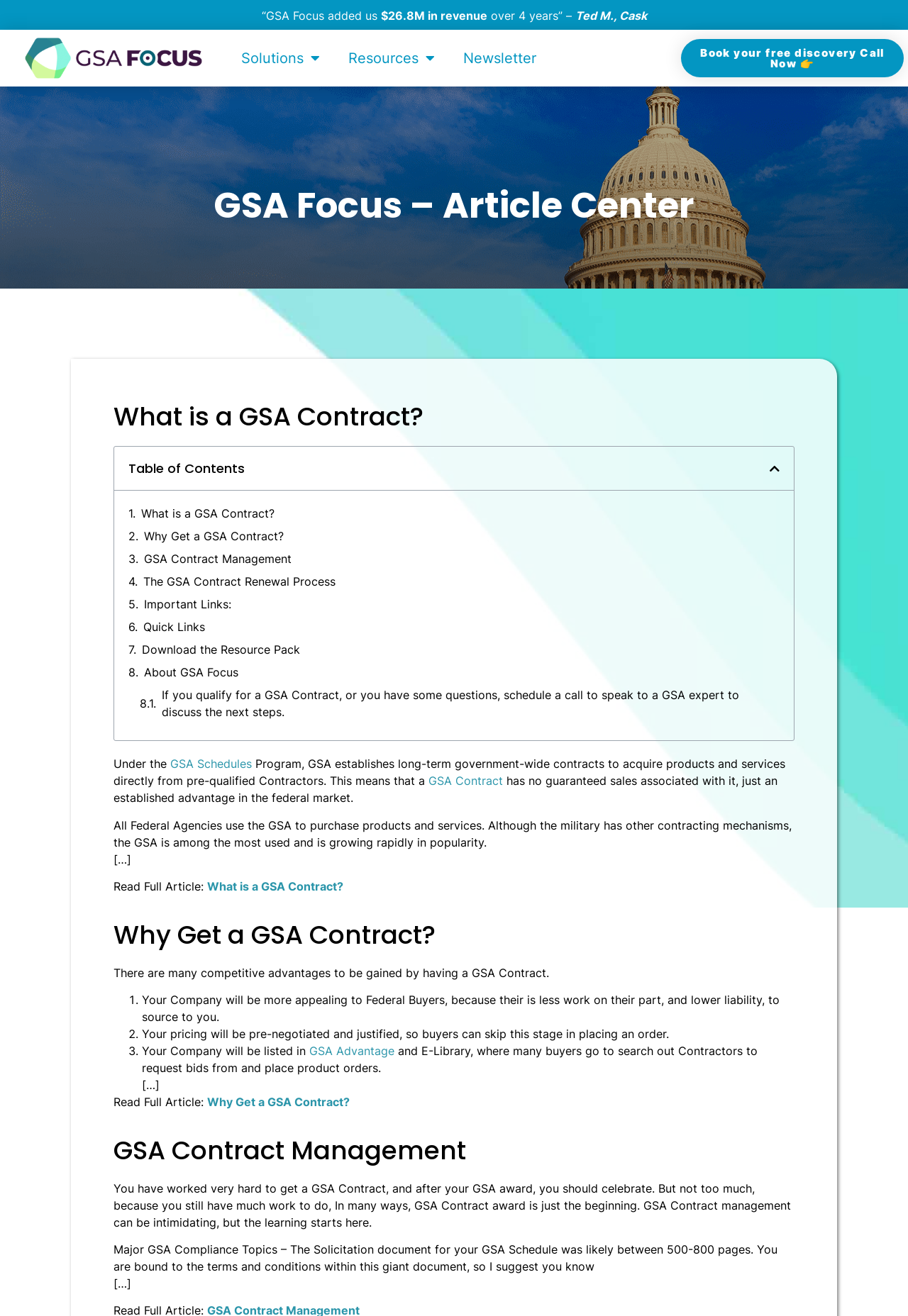Give a comprehensive overview of the webpage, including key elements.

This webpage is about GSA Schedule Consulting, with a focus on providing resources and information to assist in the process of getting a GSA contract. At the top of the page, there is a logo of GSA Focus, accompanied by a testimonial quote and a mention of $26.8M in revenue. 

Below the logo, there are several navigation links, including "Solutions", "Resources", "Newsletter", and "Book your free discovery Call Now". 

The main content of the page is divided into sections, each with a heading. The first section is "What is a GSA Contract?", which provides an introduction to GSA contracts and their benefits. This section includes a table of contents with links to other relevant articles.

The next section is "Why Get a GSA Contract?", which lists several competitive advantages of having a GSA contract, including increased appeal to federal buyers and pre-negotiated pricing.

The following section is "GSA Contract Management", which discusses the importance of managing a GSA contract after it has been awarded. This section includes a brief overview of the topic and mentions the complexity of GSA compliance.

Throughout the page, there are several calls-to-action, such as "Read Full Article" and "Book your free discovery Call Now", encouraging visitors to engage further with the content and services offered by GSA Focus.